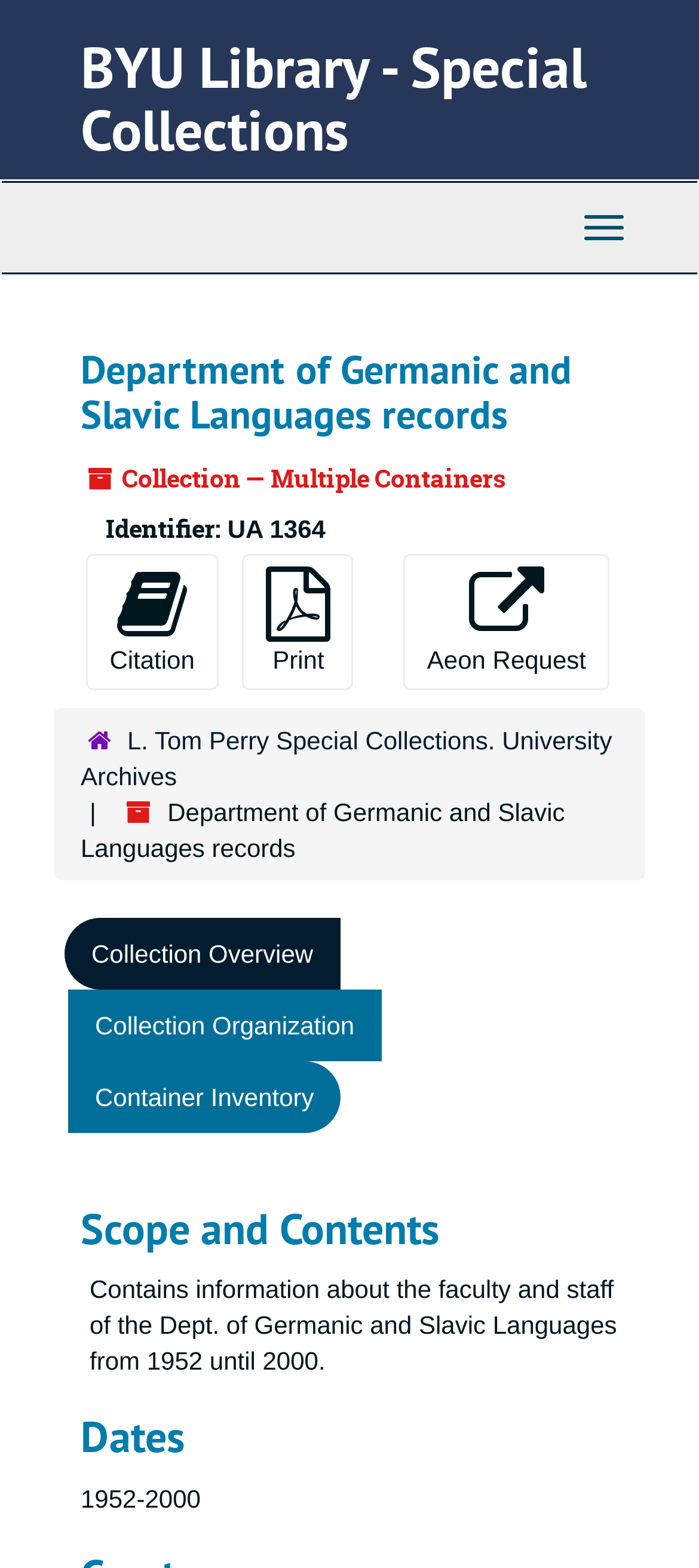Provide a single word or phrase answer to the question: 
What is the purpose of the 'Aeon Request' button?

To request the collection